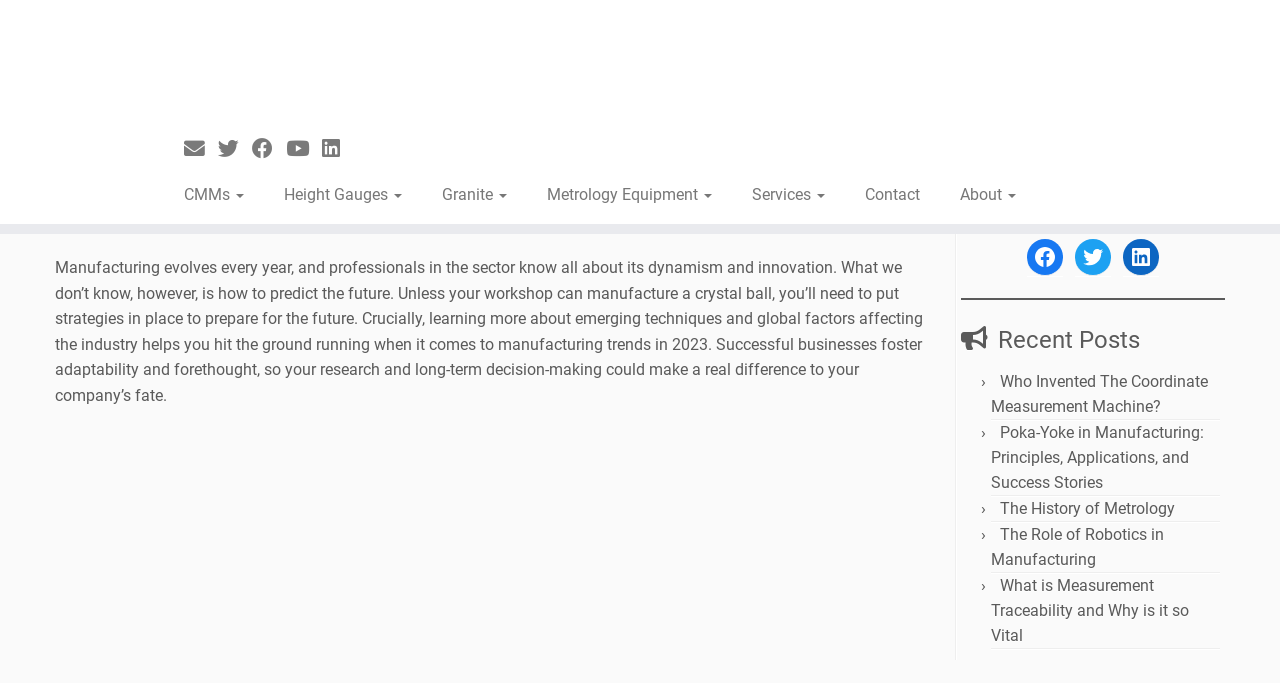Identify the bounding box for the element characterized by the following description: "Height Gauges".

[0.206, 0.259, 0.33, 0.311]